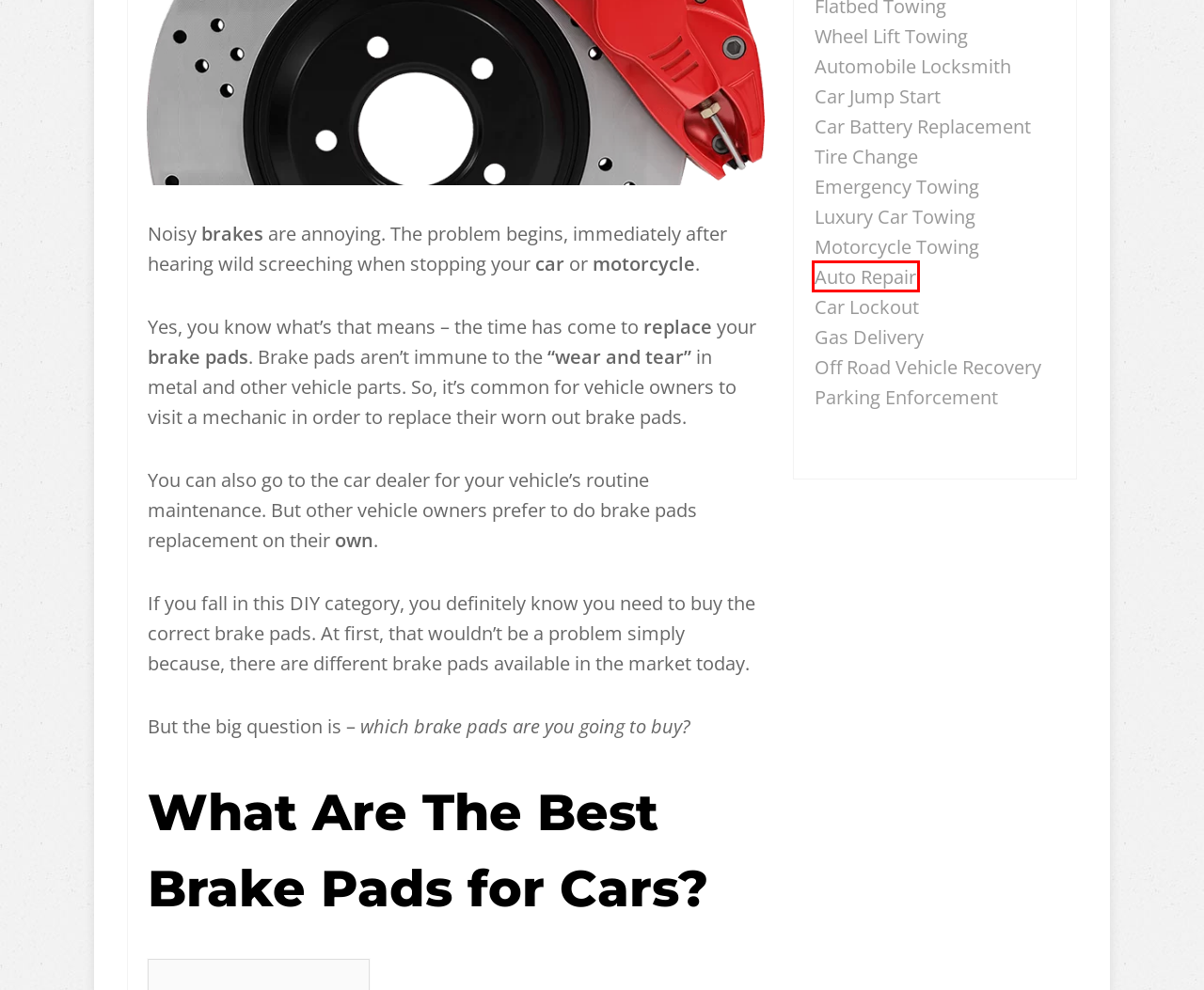Examine the screenshot of a webpage with a red bounding box around a UI element. Your task is to identify the webpage description that best corresponds to the new webpage after clicking the specified element. The given options are:
A. Motorcycle Towing Near Me | Find 24/7 Tow Truck for Motorcycles now
B. Gas Delivery Service Near You! 24 Hour On Demand Fuel Delivery
C. Wheel Lift Towing Service - Find Your Local Expert Here
D. 24 Hour Auto Locksmith Near Me | Nationwide Emergency Service
E. Tire Change Near Me | Find 24 Hour Tire Replacement Service Near by
F. 24 Hour Jump Start Car Battery Service Near Me: Pick Your City & Call Us
G. Auto Repair Near Me | 24 Hour Vehicle Repair Services In Your City!
H. 24 Hour Luxury Car Towing - Book our local expert now!

G